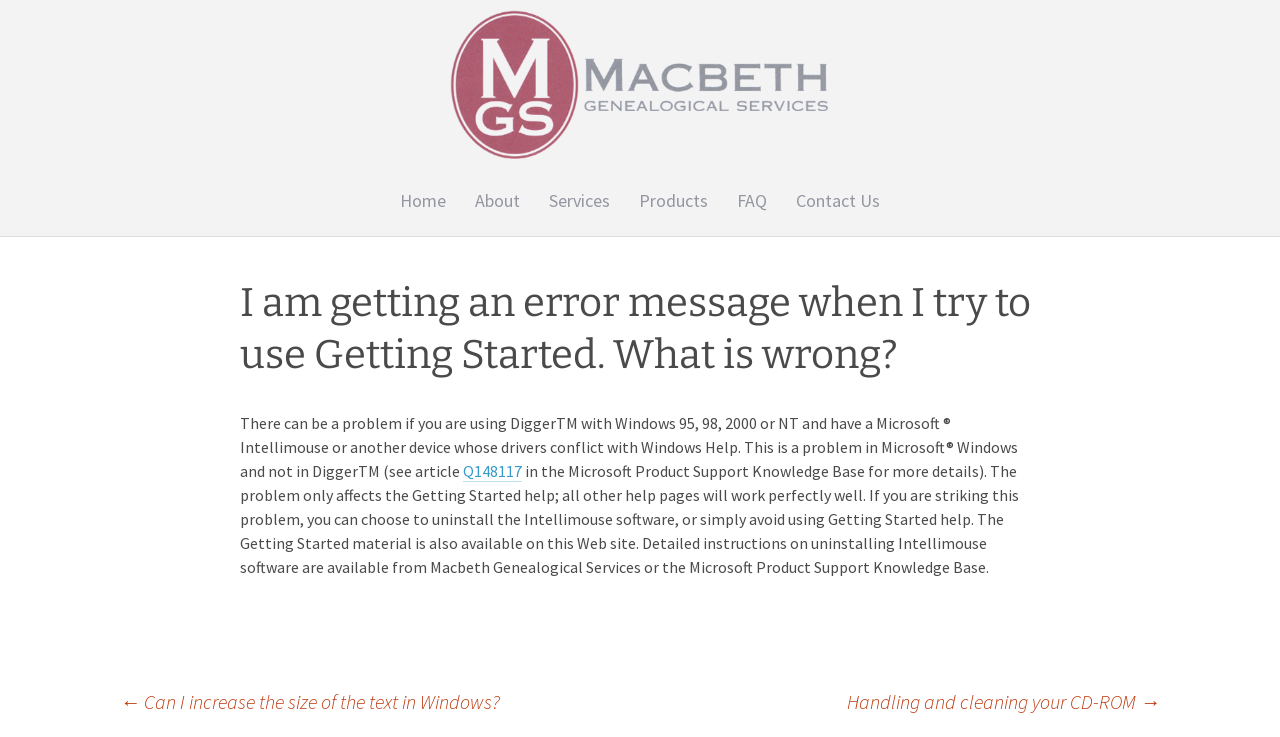Please specify the bounding box coordinates of the region to click in order to perform the following instruction: "Go to Home page".

[0.302, 0.243, 0.359, 0.307]